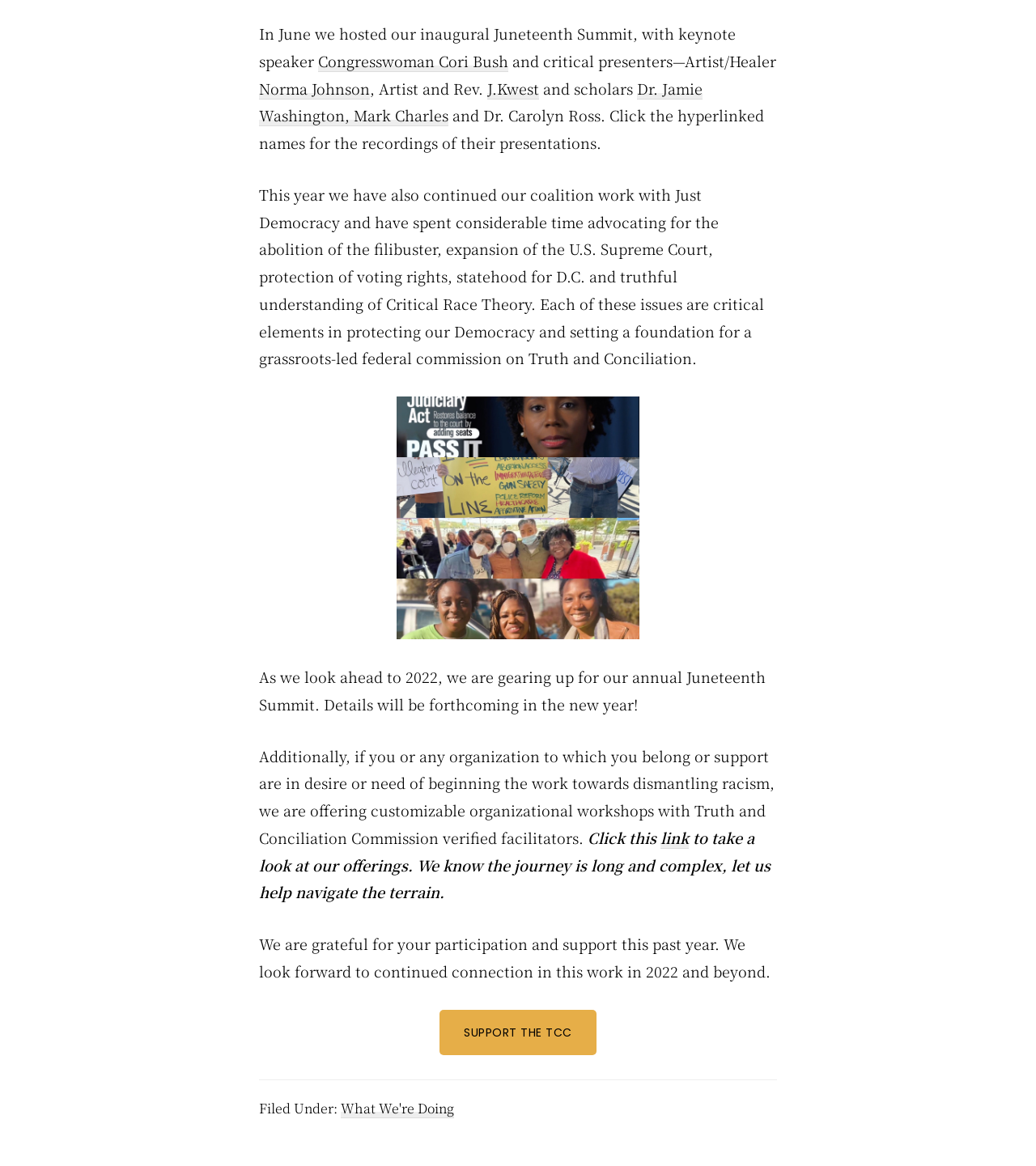Calculate the bounding box coordinates for the UI element based on the following description: "Norma Johnson". Ensure the coordinates are four float numbers between 0 and 1, i.e., [left, top, right, bottom].

[0.25, 0.066, 0.357, 0.085]